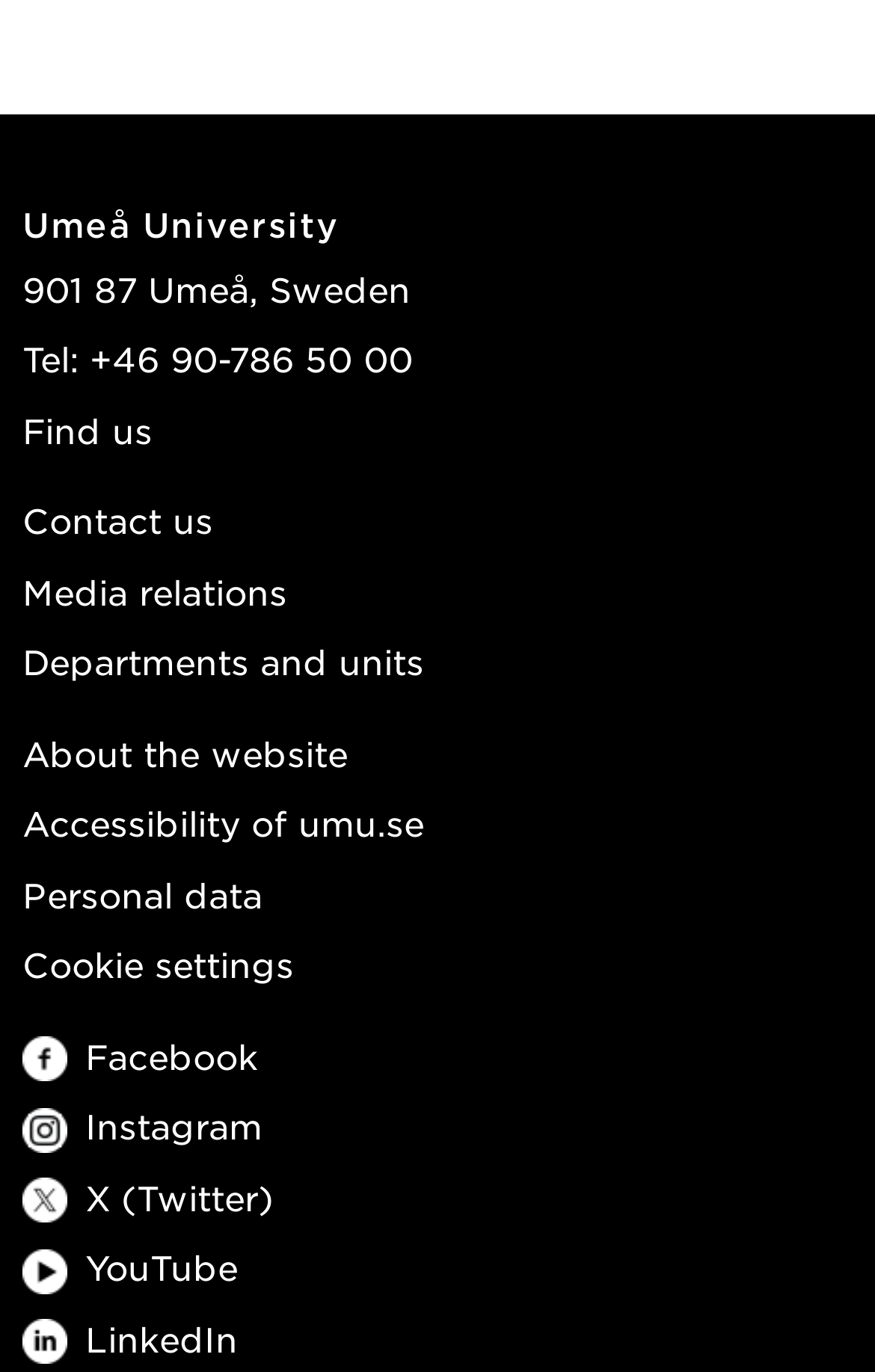Please determine the bounding box coordinates of the element to click in order to execute the following instruction: "View the university's YouTube channel". The coordinates should be four float numbers between 0 and 1, specified as [left, top, right, bottom].

[0.026, 0.908, 0.272, 0.939]